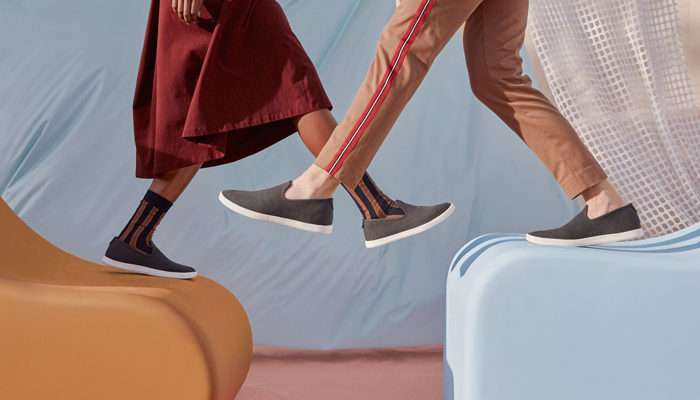Provide a thorough and detailed caption for the image.

In this vibrant promotional image for Allbirds, two models are gracefully captured mid-step, showcasing the brand's stylish and sustainable footwear. The first model, dressed in a flowing burgundy dress, combines comfort and chic with a pair of sleek black shoes, complemented by strikingly patterned socks. Meanwhile, the second model exudes a modern flair in light brown trousers adorned with colorful side stripes, paired with the same trendy footwear. The backdrop features playful, abstract shapes in soft pastel colors, enhancing the dynamic movement of the models. This imagery not only highlights the versatility and aesthetic appeal of Allbirds shoes but also underscores the brand's commitment to sustainable fashion by merging style with purpose.